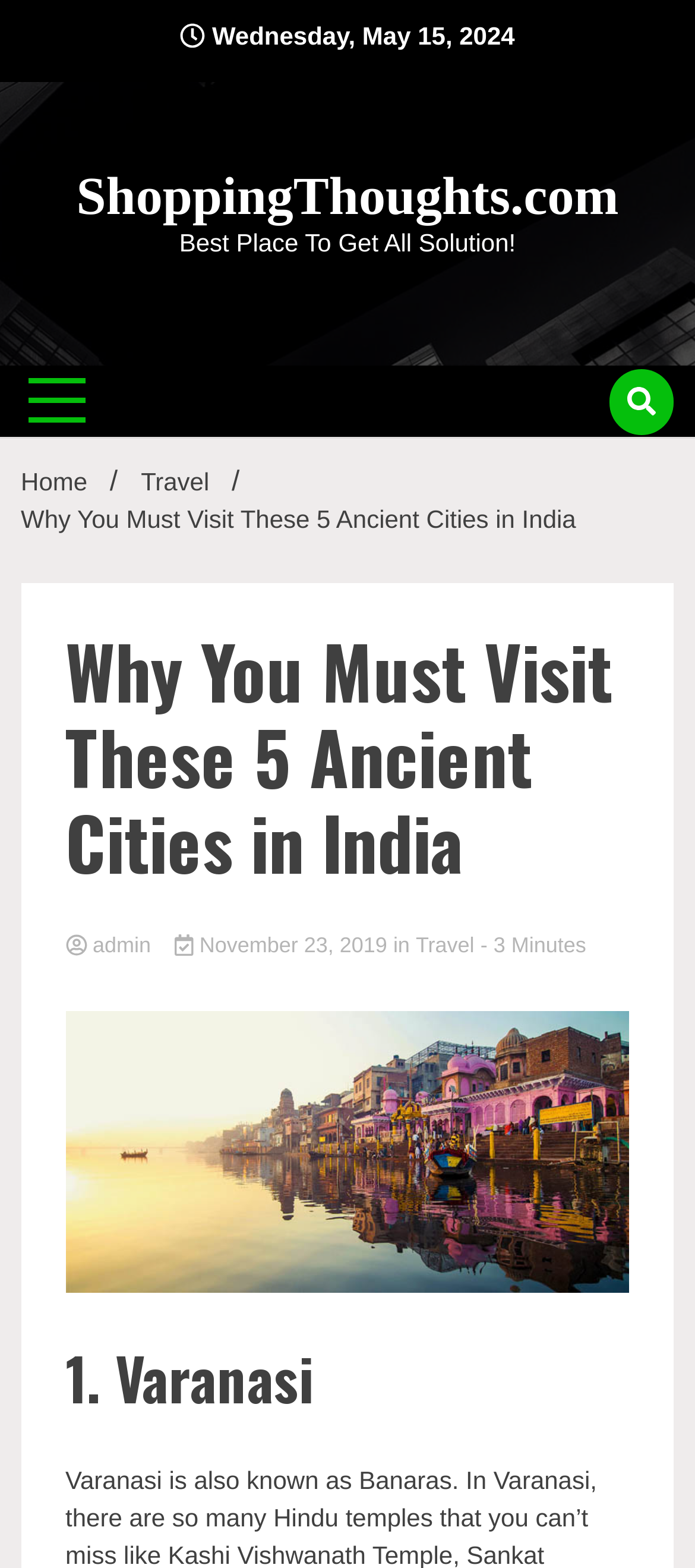Construct a comprehensive caption that outlines the webpage's structure and content.

The webpage is about visiting ancient cities in India, specifically highlighting Varanasi, also known as Banaras, which is famous for its numerous Hindu temples such as Kashi Vishwanath Temple, Sankat Mochan temple, and Durga Temple.

At the top of the page, there is a date displayed, "Wednesday, May 15, 2024", followed by a large image that spans the entire width of the page. Below the image, the website's title "ShoppingThoughts.com" is prominently displayed, along with a link to the website and a tagline "Best Place To Get All Solution!".

On the top-right corner, there are two buttons, one of which is partially hidden. Below these buttons, a navigation section labeled "Breadcrumbs" is present, showing the page's hierarchy with links to "Home" and "Travel".

The main content of the page is divided into sections, with a large heading "Why You Must Visit These 5 Ancient Cities in India" followed by a subheading "1. Varanasi". There is an image related to Varanasi below the subheading. The page also displays the author's name "admin", the publication date "November 23, 2019", and the category "Travel" above the main content. Additionally, an estimated reading time of 3 minutes is indicated.